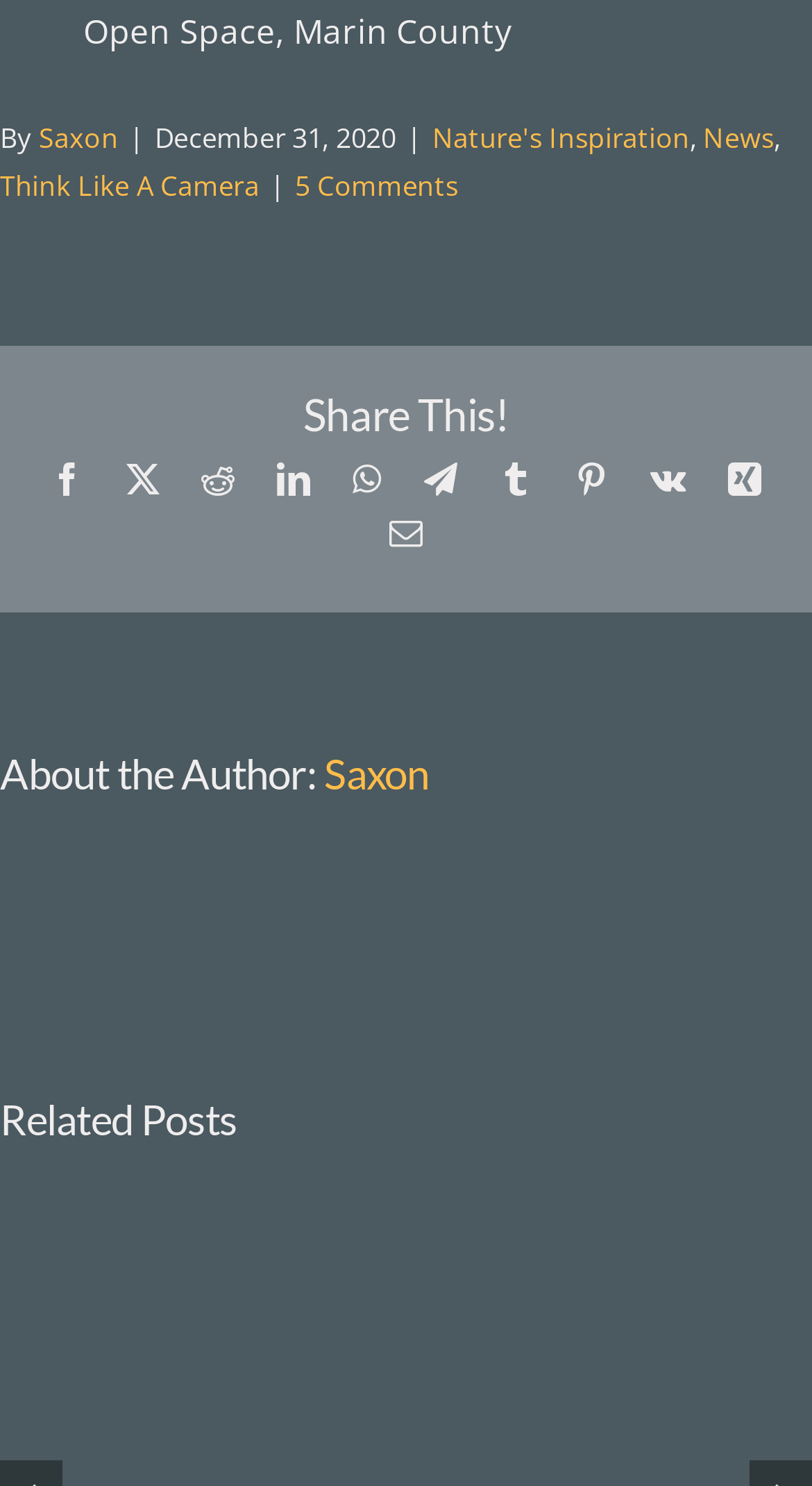How many social media platforms are available for sharing?
Can you provide an in-depth and detailed response to the question?

There are 10 social media platforms available for sharing, including Facebook, X, Reddit, LinkedIn, WhatsApp, Telegram, Tumblr, Pinterest, Vk, and Xing, which can be found in the 'Share This!' section.